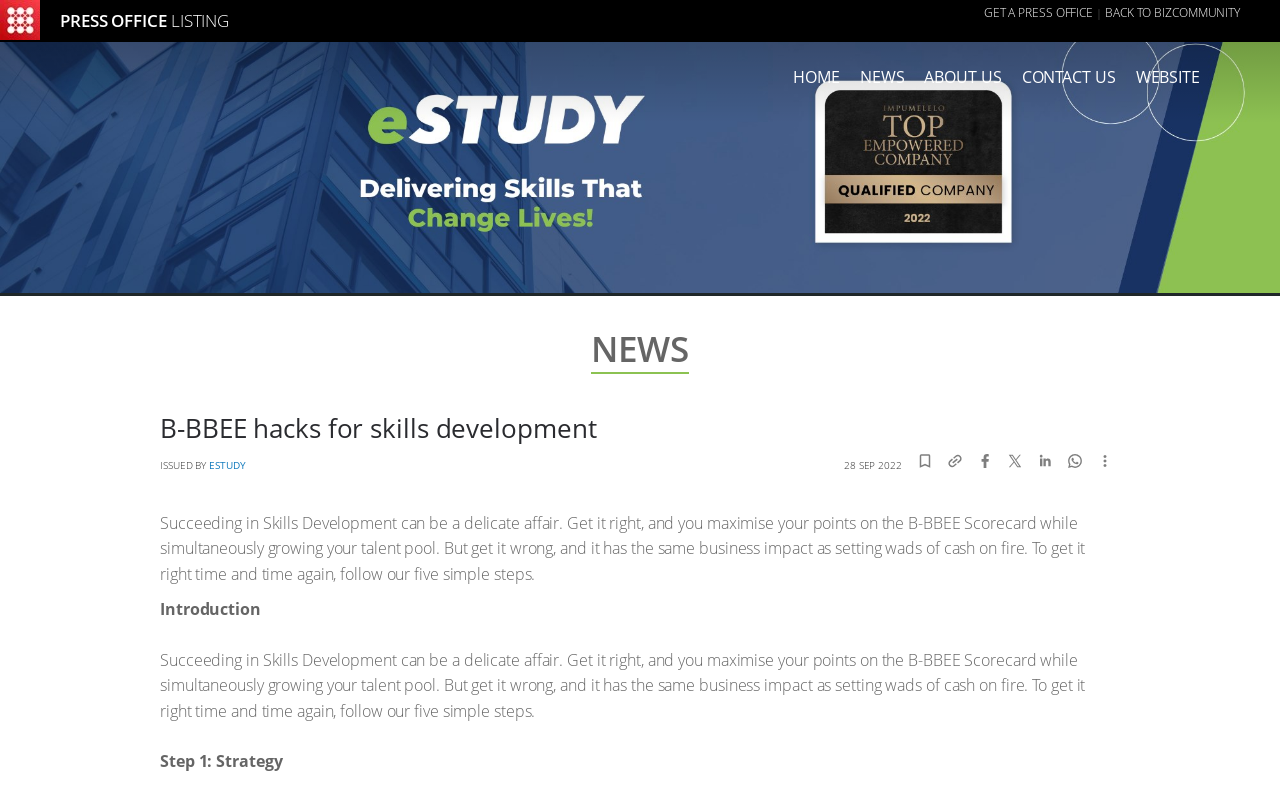Find the primary header on the webpage and provide its text.

B-BBEE hacks for skills development